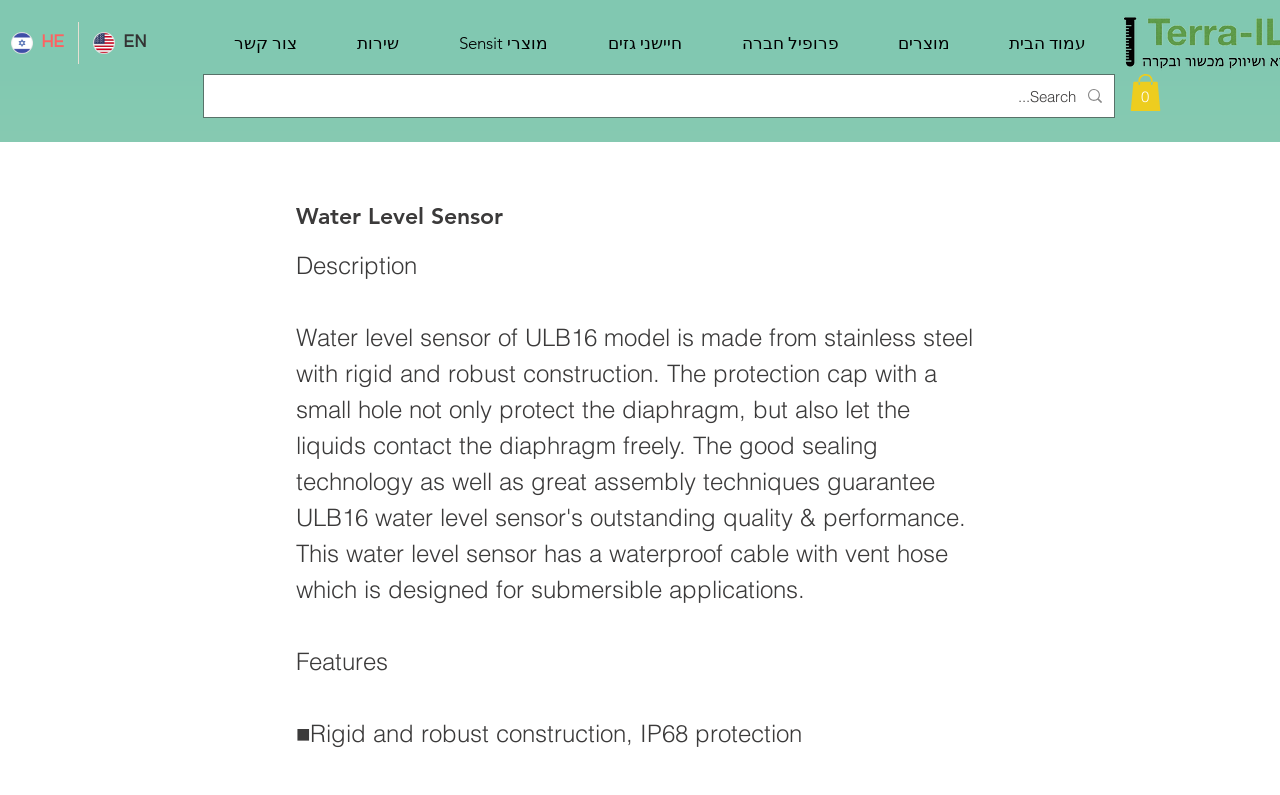Identify the bounding box coordinates for the region of the element that should be clicked to carry out the instruction: "Search for products". The bounding box coordinates should be four float numbers between 0 and 1, i.e., [left, top, right, bottom].

[0.192, 0.094, 0.841, 0.147]